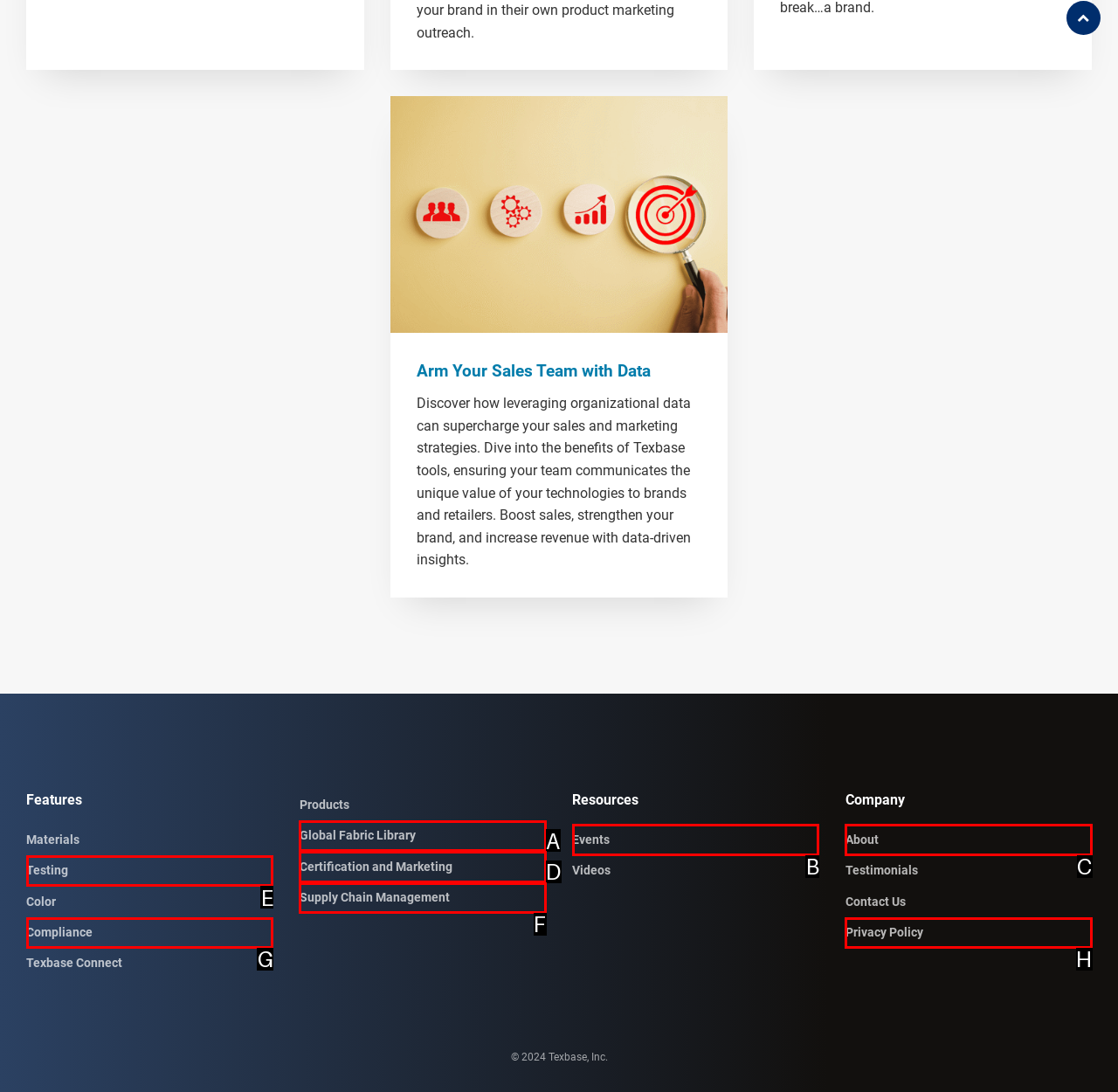Find the HTML element that matches the description: Certification and Marketing
Respond with the corresponding letter from the choices provided.

D